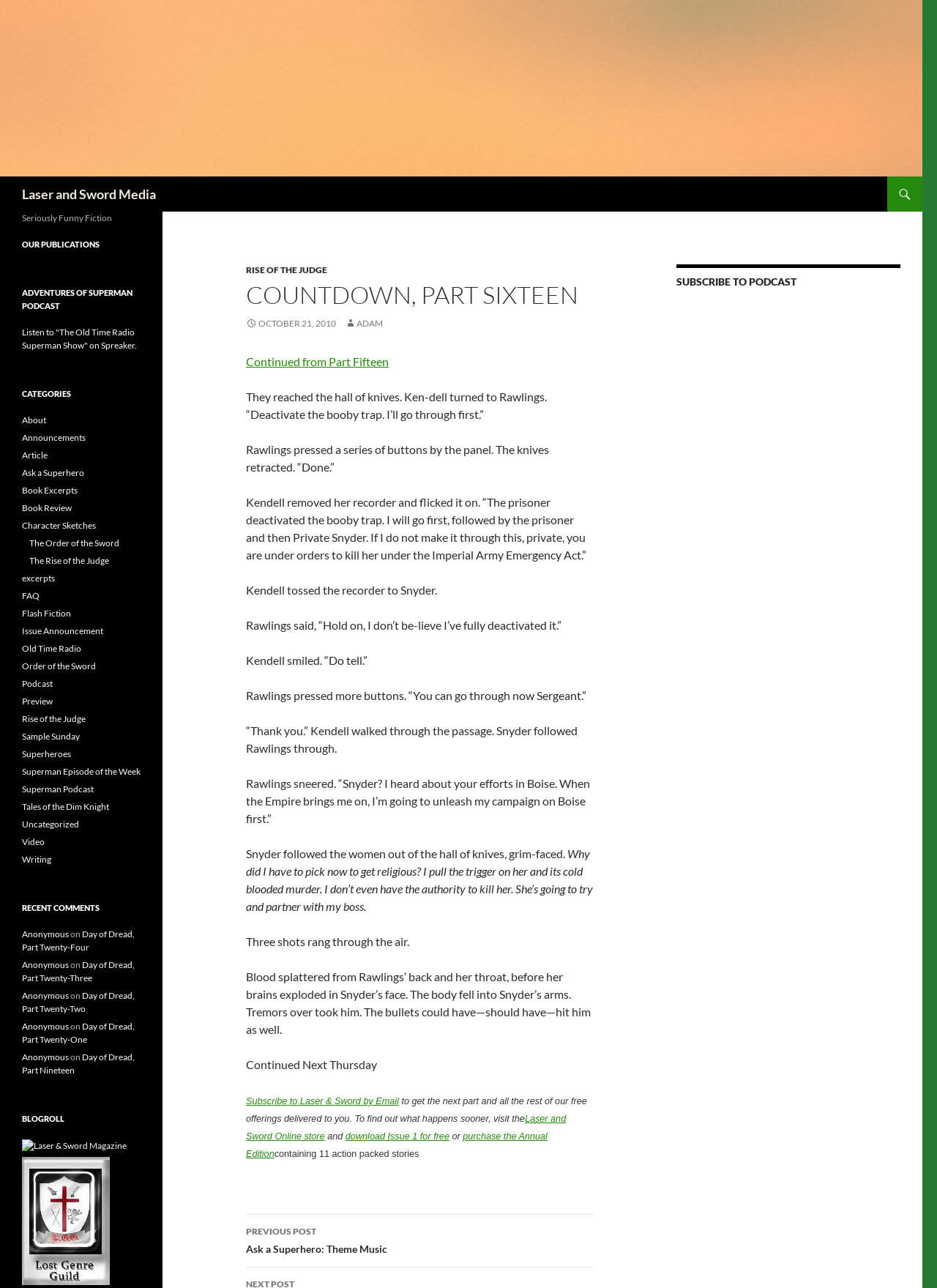Please determine the bounding box coordinates of the element to click on in order to accomplish the following task: "Subscribe to Laser & Sword by Email". Ensure the coordinates are four float numbers ranging from 0 to 1, i.e., [left, top, right, bottom].

[0.262, 0.851, 0.426, 0.859]